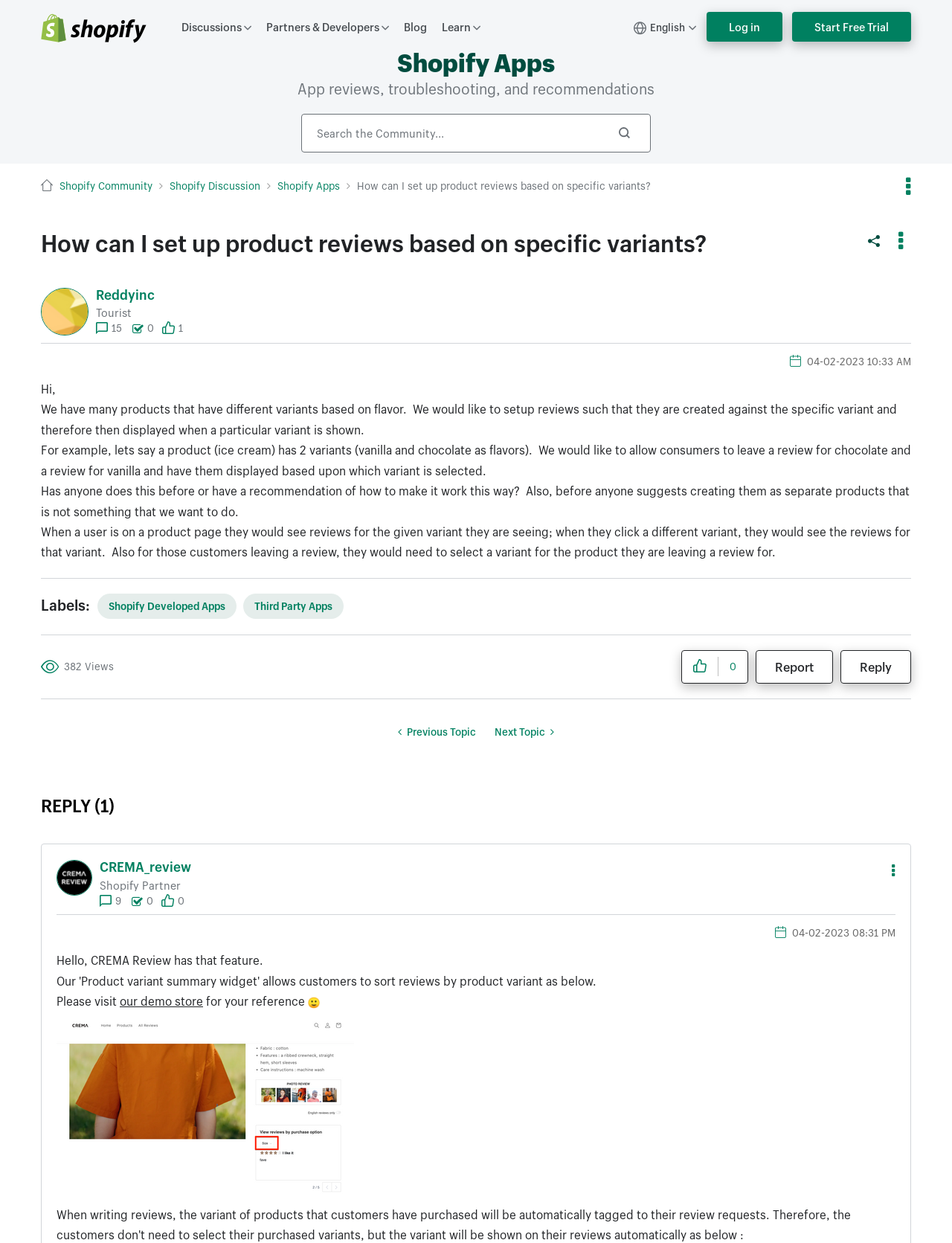Determine the bounding box coordinates of the clickable area required to perform the following instruction: "Log in to the account". The coordinates should be represented as four float numbers between 0 and 1: [left, top, right, bottom].

[0.742, 0.01, 0.822, 0.034]